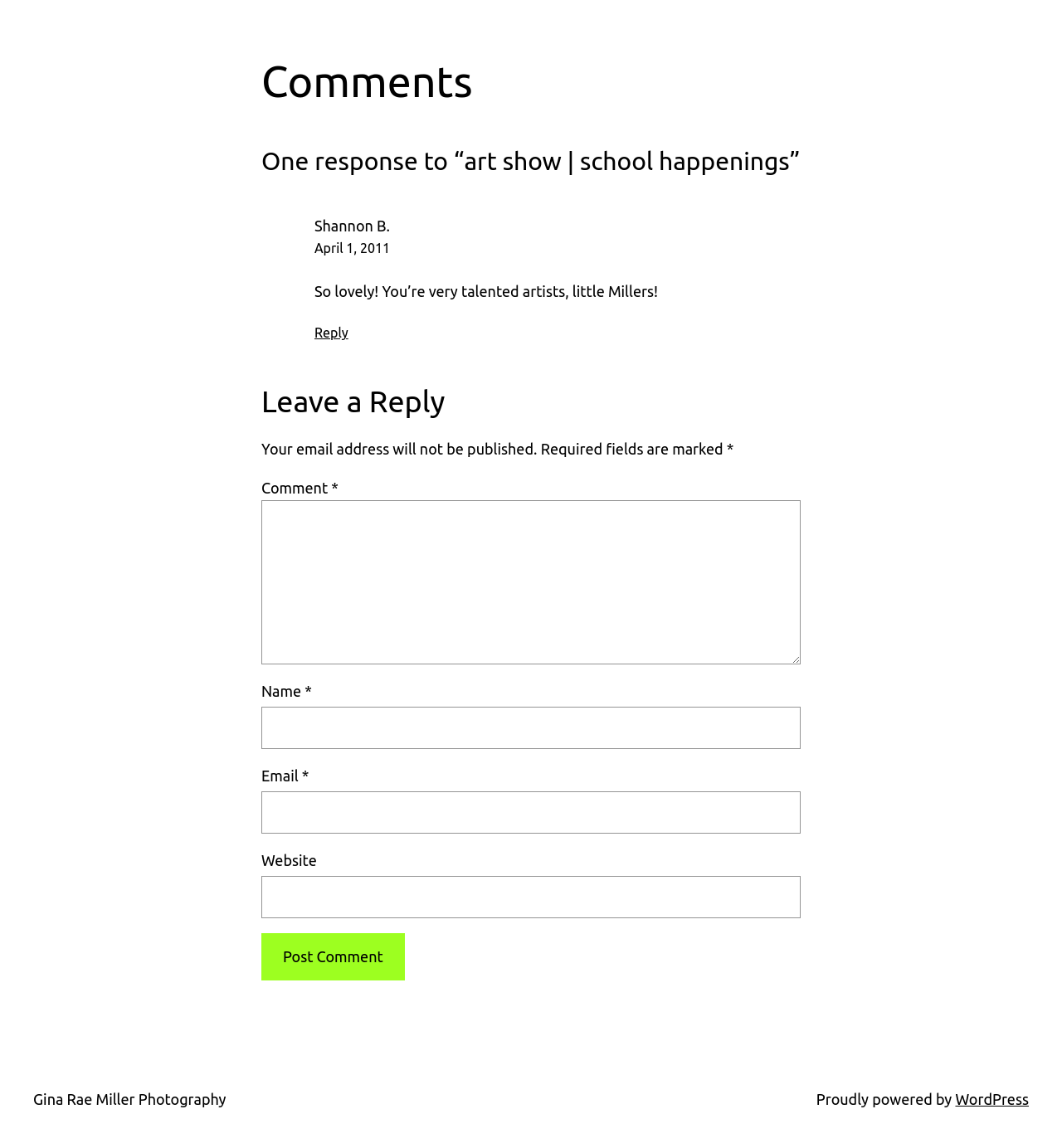What is the purpose of the text box labeled 'Comment'?
Refer to the image and provide a concise answer in one word or phrase.

To leave a comment